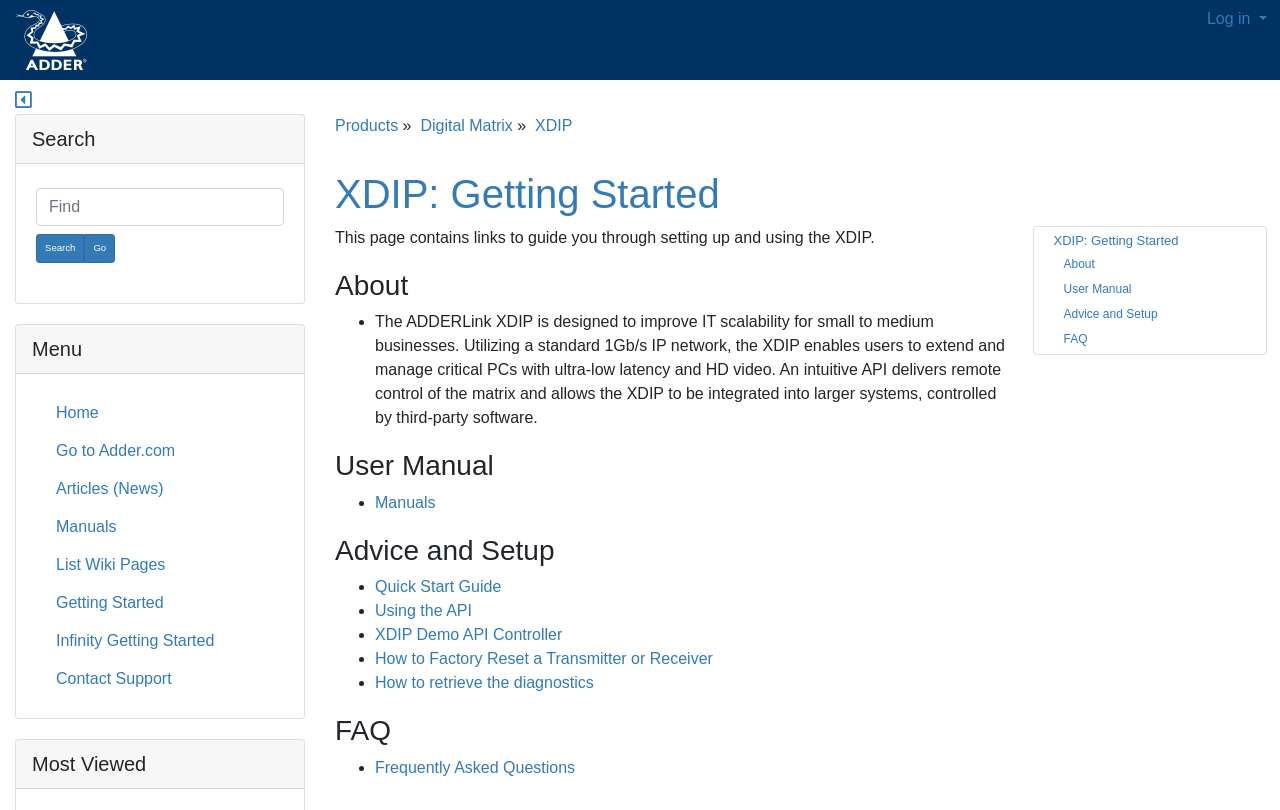What is the purpose of the XDIP product? Observe the screenshot and provide a one-word or short phrase answer.

IT scalability